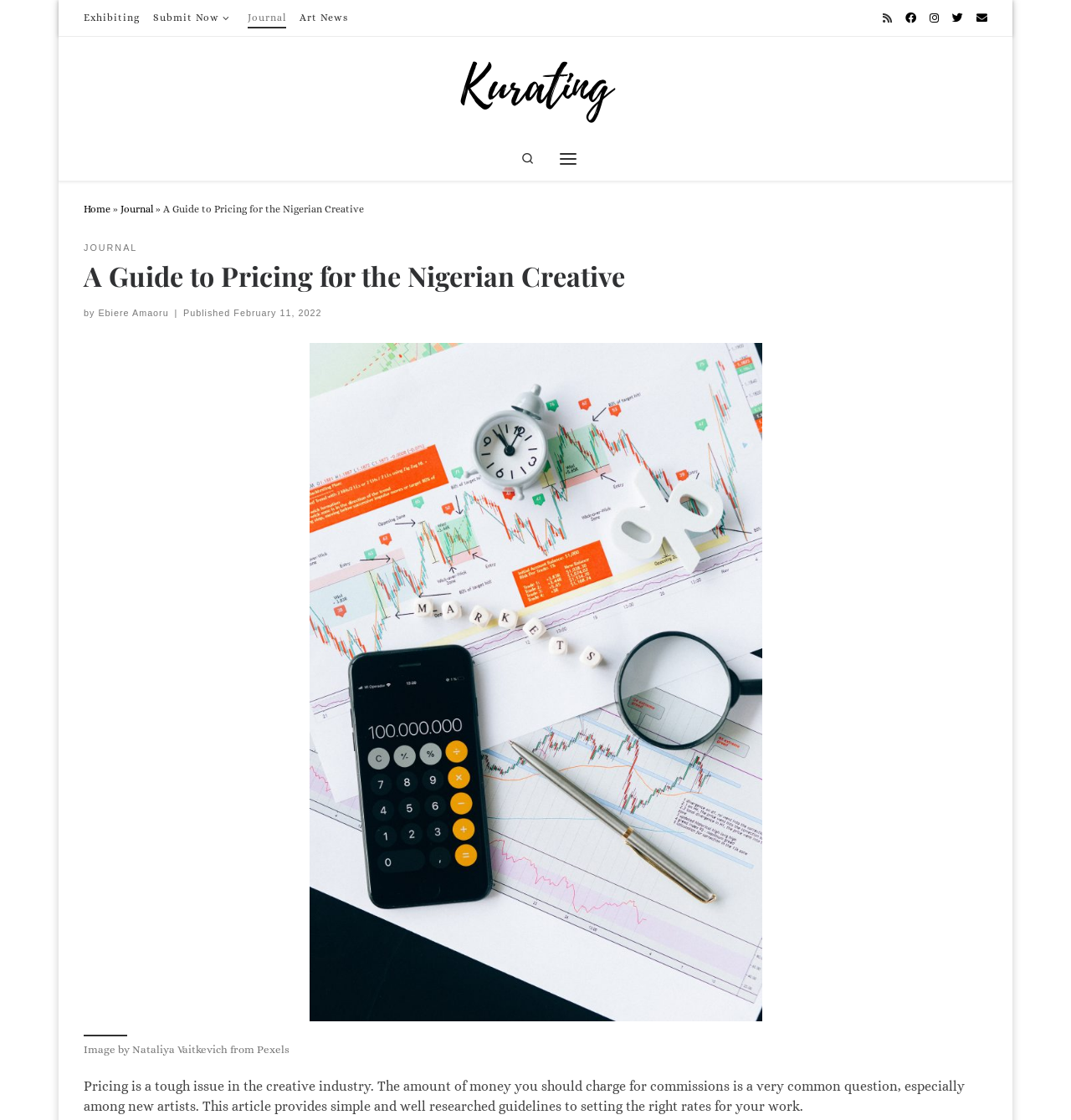Please indicate the bounding box coordinates for the clickable area to complete the following task: "Read the article by Ebiere Amaoru". The coordinates should be specified as four float numbers between 0 and 1, i.e., [left, top, right, bottom].

[0.092, 0.275, 0.158, 0.284]